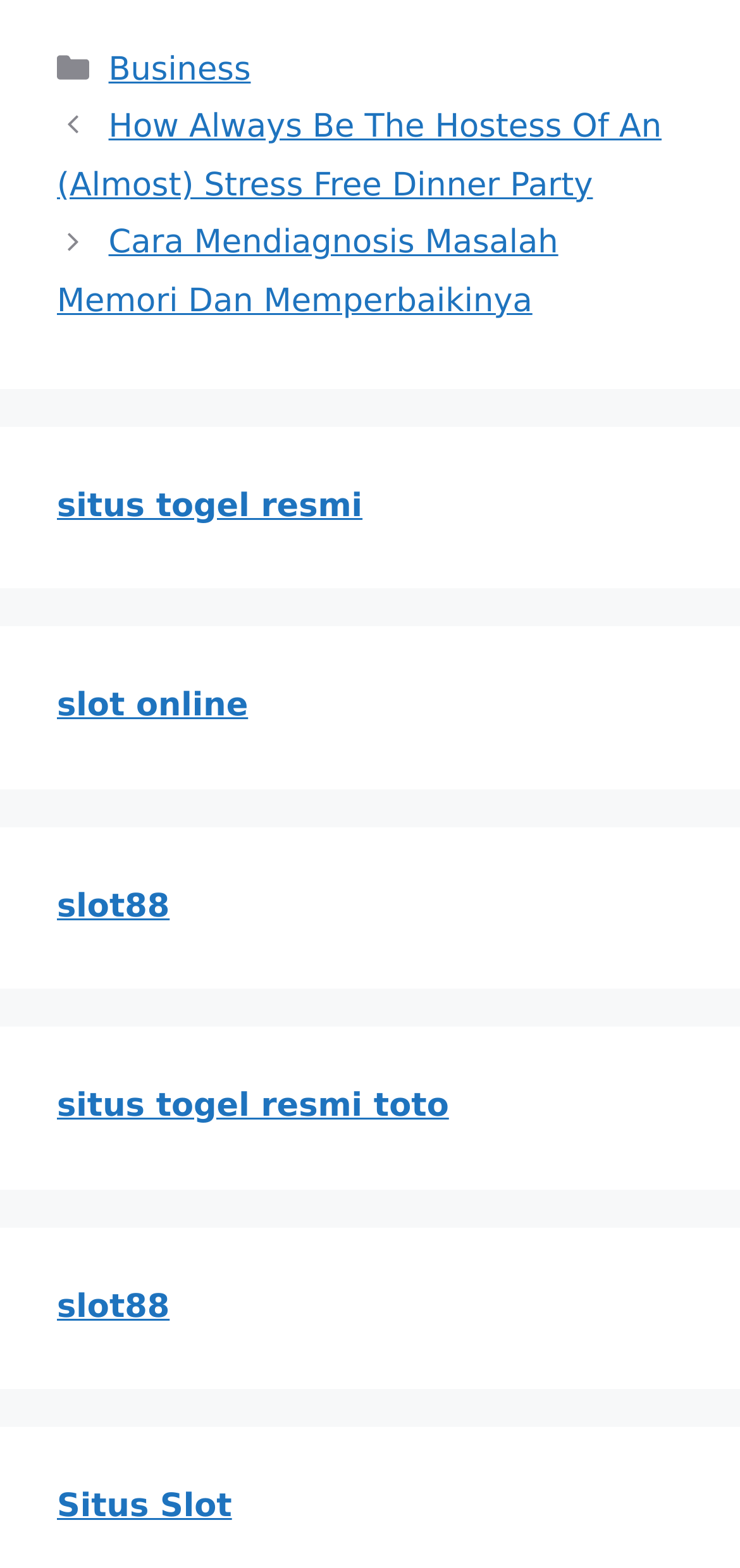What is the common theme among the links in the complementary sections? Using the information from the screenshot, answer with a single word or phrase.

Online gaming